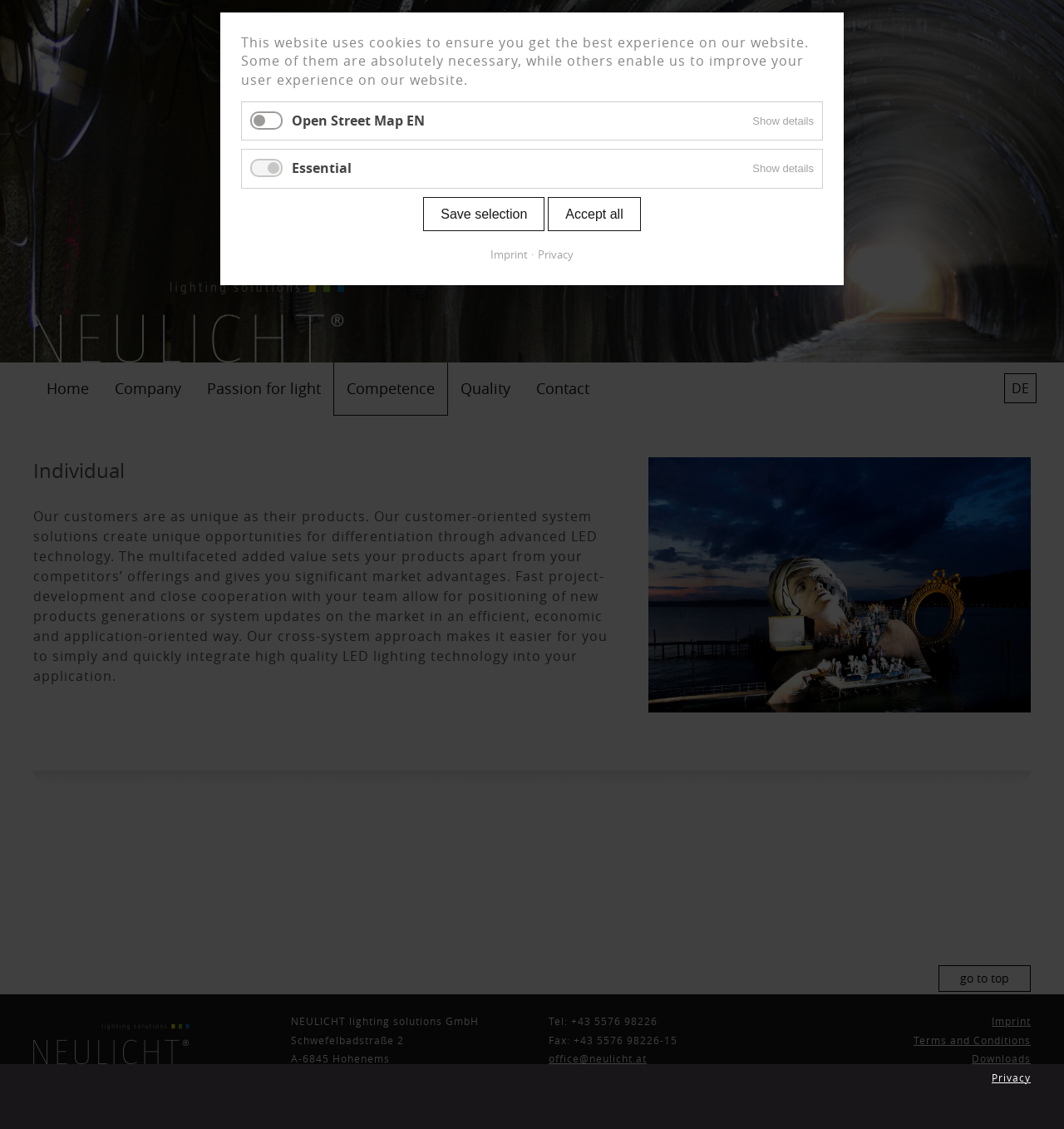Please provide the bounding box coordinates in the format (top-left x, top-left y, bottom-right x, bottom-right y). Remember, all values are floating point numbers between 0 and 1. What is the bounding box coordinate of the region described as: title="Neulicht - Lighting Solutions"

[0.031, 0.249, 0.324, 0.321]